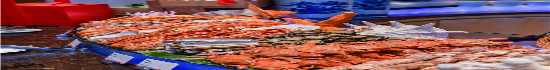Elaborate on all the elements present in the image.

The image showcases an impressive seafood display, featuring a variety of fresh shellfish and crustaceans. An abundance of orange-hued crabs and shrimp are prominently arranged, exhibiting their natural vibrancy. The presentation is meticulously laid out on a circular platter, indicative of a high-end dining experience often found in luxury hotels or buffets. The background hints at a contemporary dining environment, likely within a hotel setting, emphasizing the culinary delights that await guests. This visual feast is not just a treat for the palate but also an eye-catching centerpiece that enhances the overall dining ambiance.